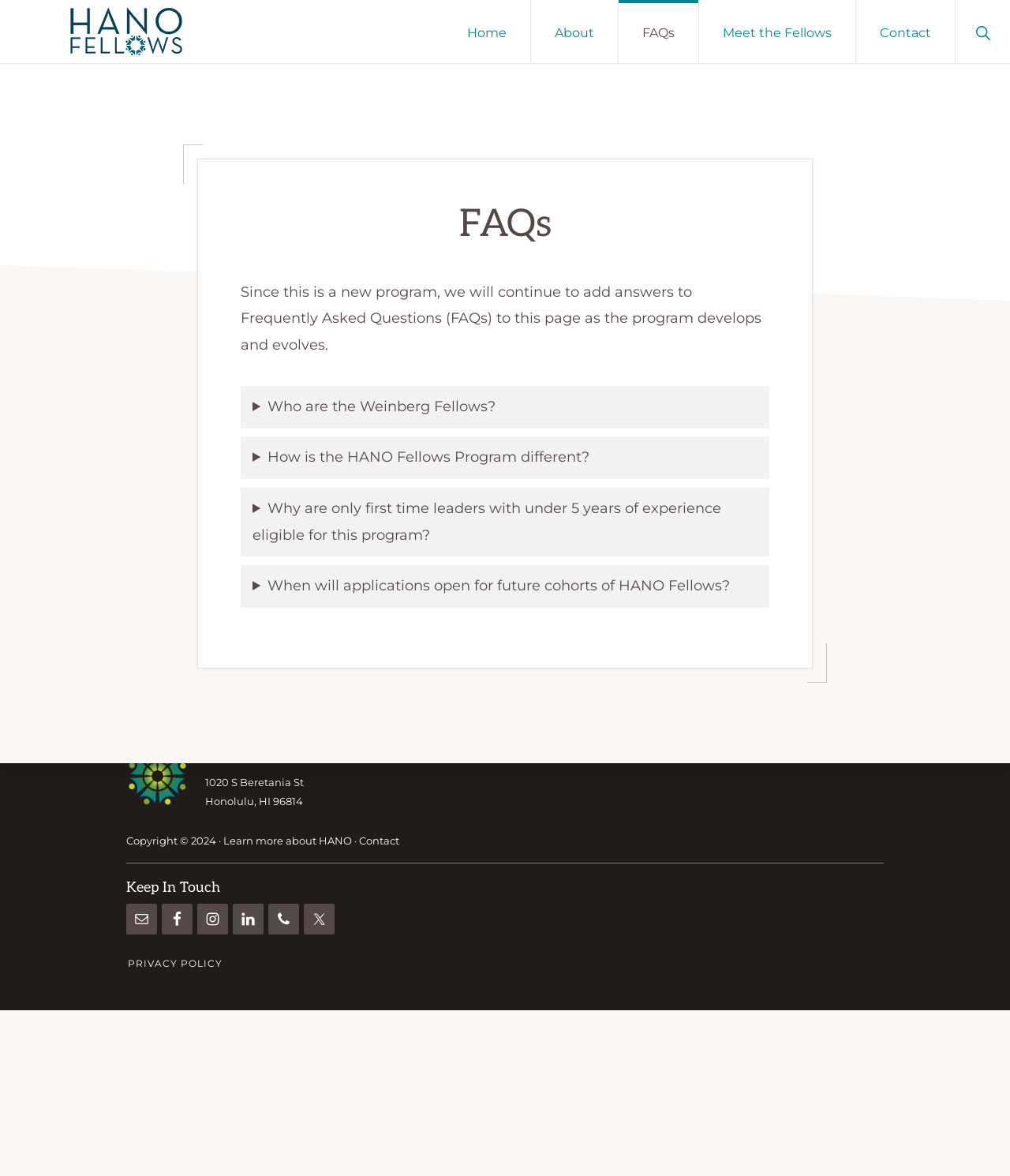Please provide the bounding box coordinates in the format (top-left x, top-left y, bottom-right x, bottom-right y). Remember, all values are floating point numbers between 0 and 1. What is the bounding box coordinate of the region described as: Learn More

[0.24, 0.682, 0.373, 0.718]